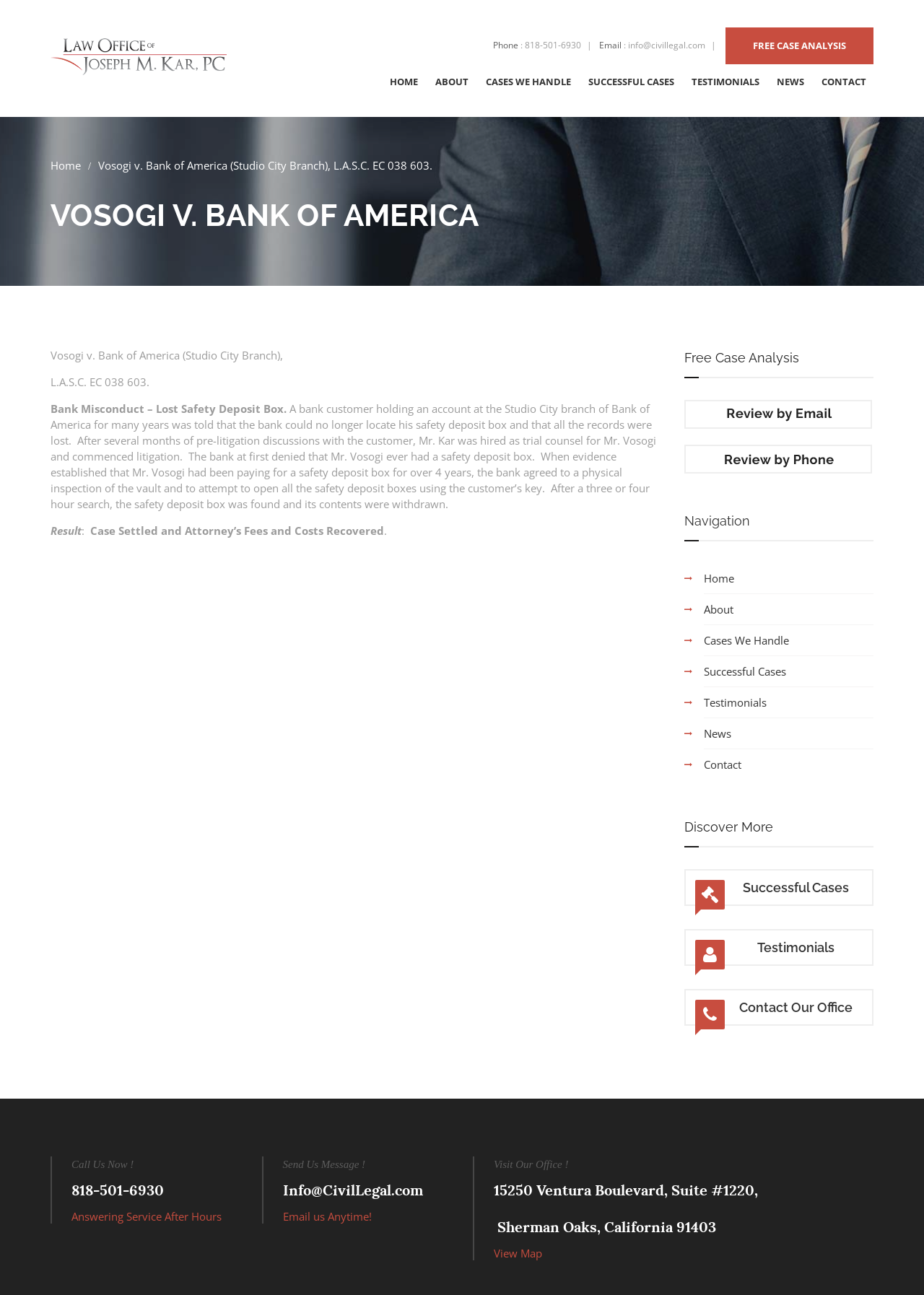Please identify the bounding box coordinates of the clickable region that I should interact with to perform the following instruction: "Click the 'FREE CASE ANALYSIS' link". The coordinates should be expressed as four float numbers between 0 and 1, i.e., [left, top, right, bottom].

[0.785, 0.021, 0.945, 0.05]